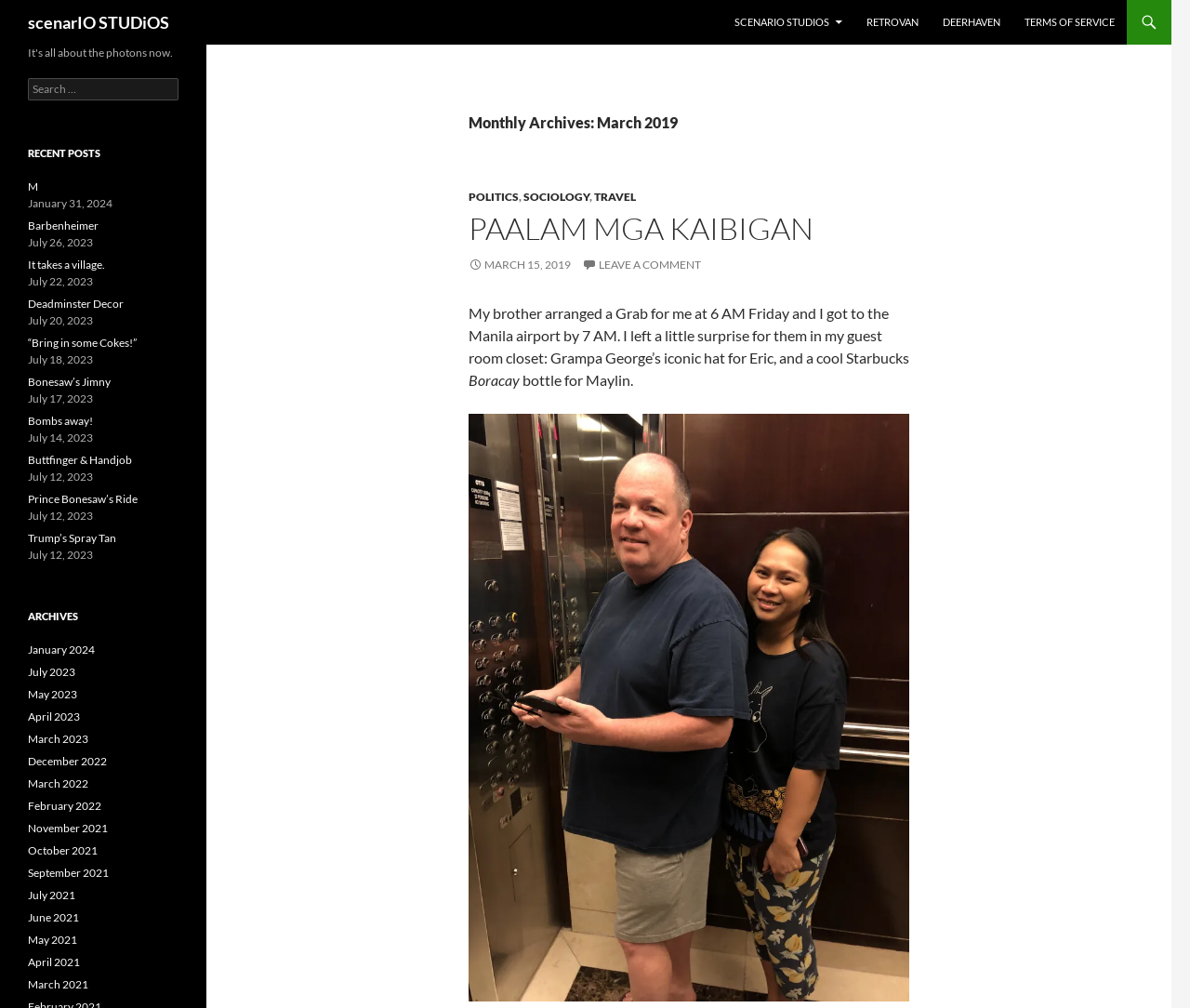Identify the bounding box coordinates of the area that should be clicked in order to complete the given instruction: "View archives of January 2024". The bounding box coordinates should be four float numbers between 0 and 1, i.e., [left, top, right, bottom].

[0.023, 0.637, 0.08, 0.651]